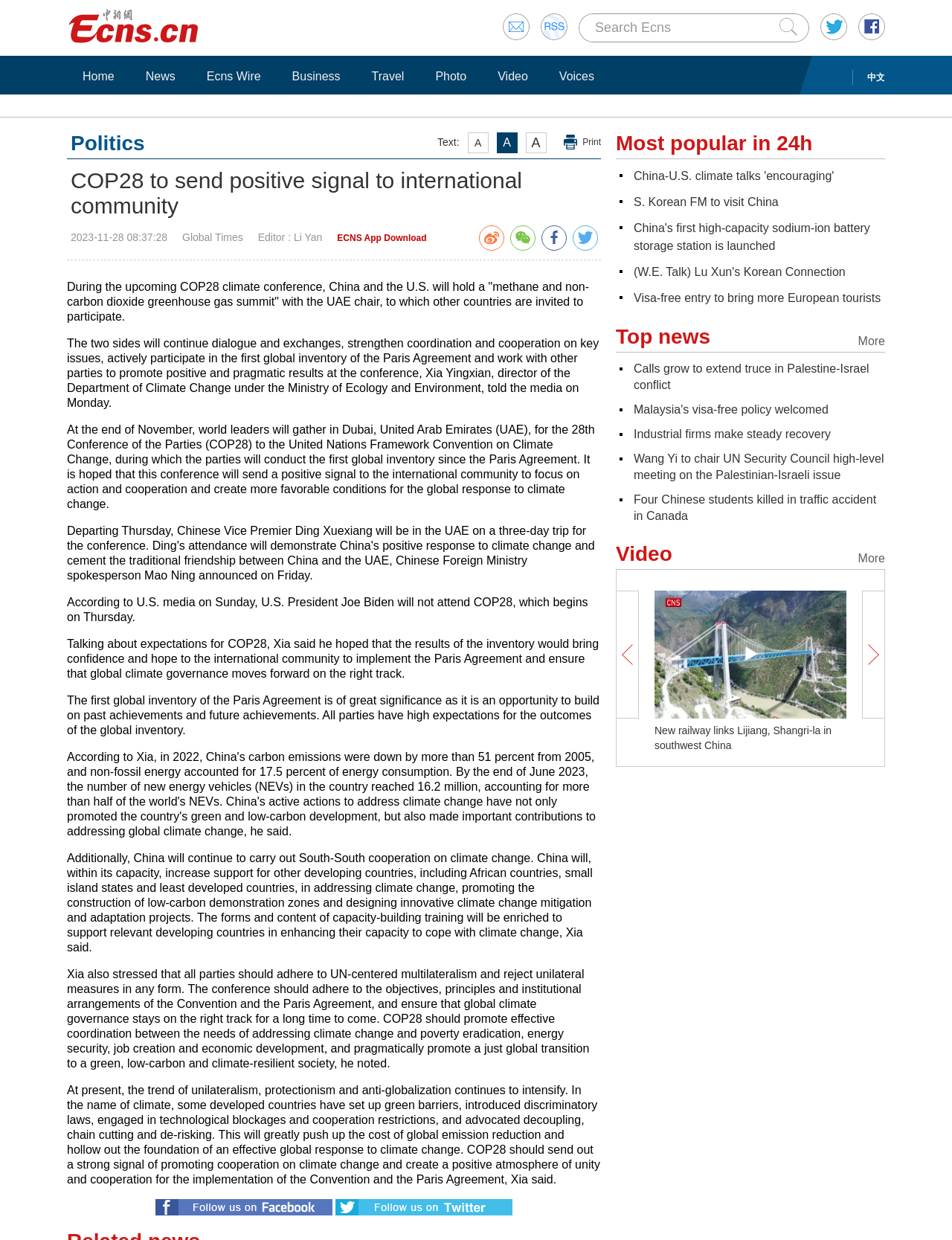Determine the bounding box coordinates of the region to click in order to accomplish the following instruction: "Read more about COP28". Provide the coordinates as four float numbers between 0 and 1, specifically [left, top, right, bottom].

[0.07, 0.136, 0.631, 0.176]